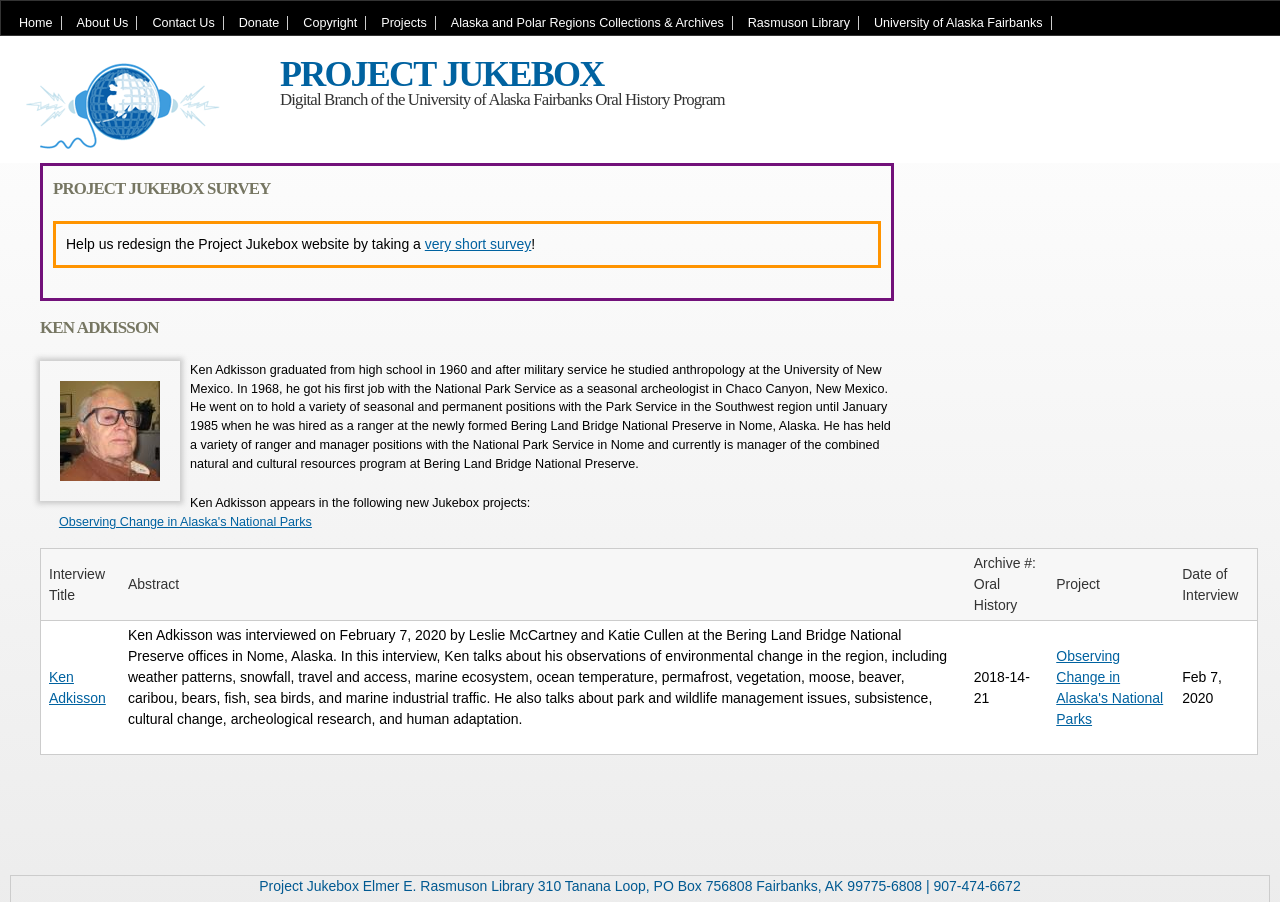Bounding box coordinates are to be given in the format (top-left x, top-left y, bottom-right x, bottom-right y). All values must be floating point numbers between 0 and 1. Provide the bounding box coordinate for the UI element described as: very short survey

[0.332, 0.262, 0.415, 0.28]